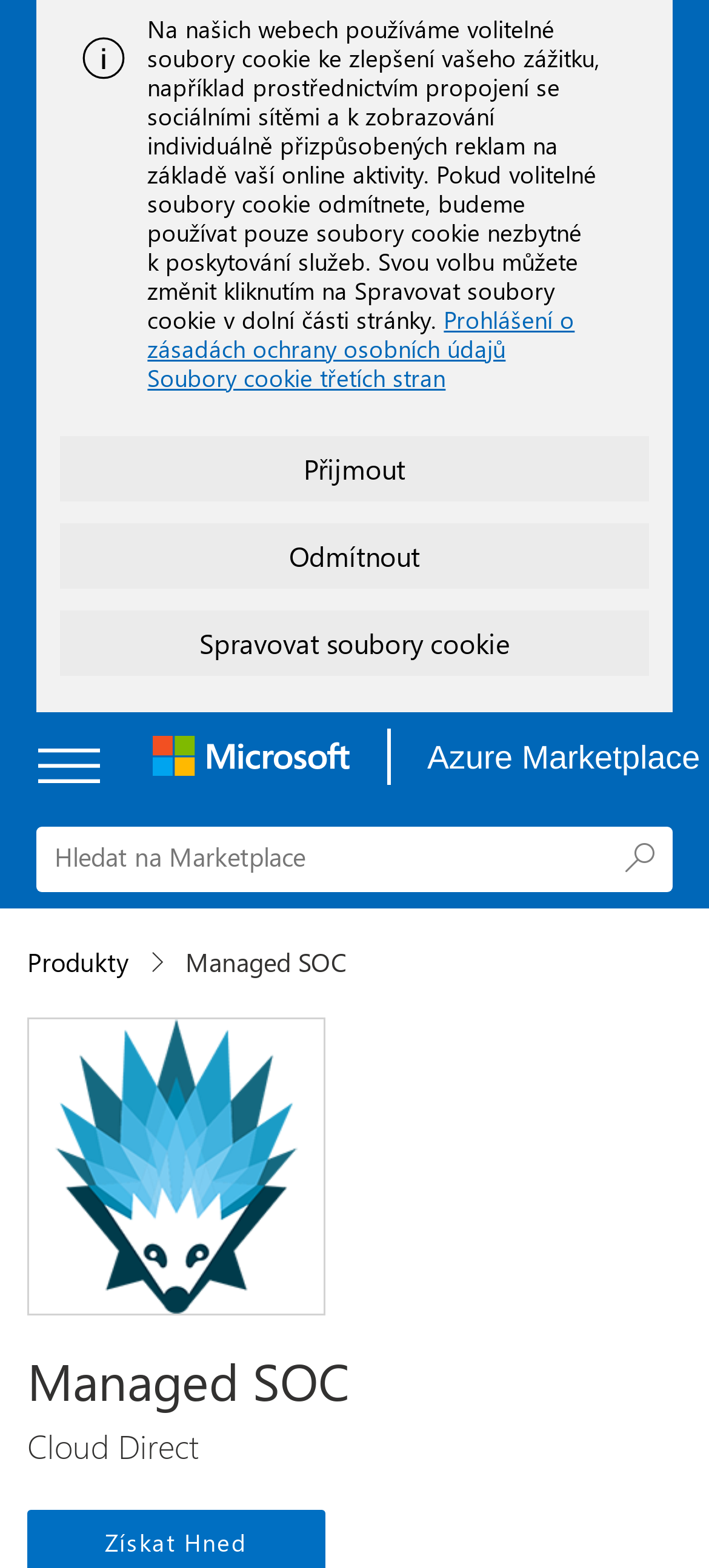What is the purpose of the search bar?
Please give a well-detailed answer to the question.

The search bar is located at the top of the webpage, and it has a placeholder text 'search azure marketplace apps'. This suggests that the search bar is intended for users to search for apps on the Microsoft Azure Marketplace.